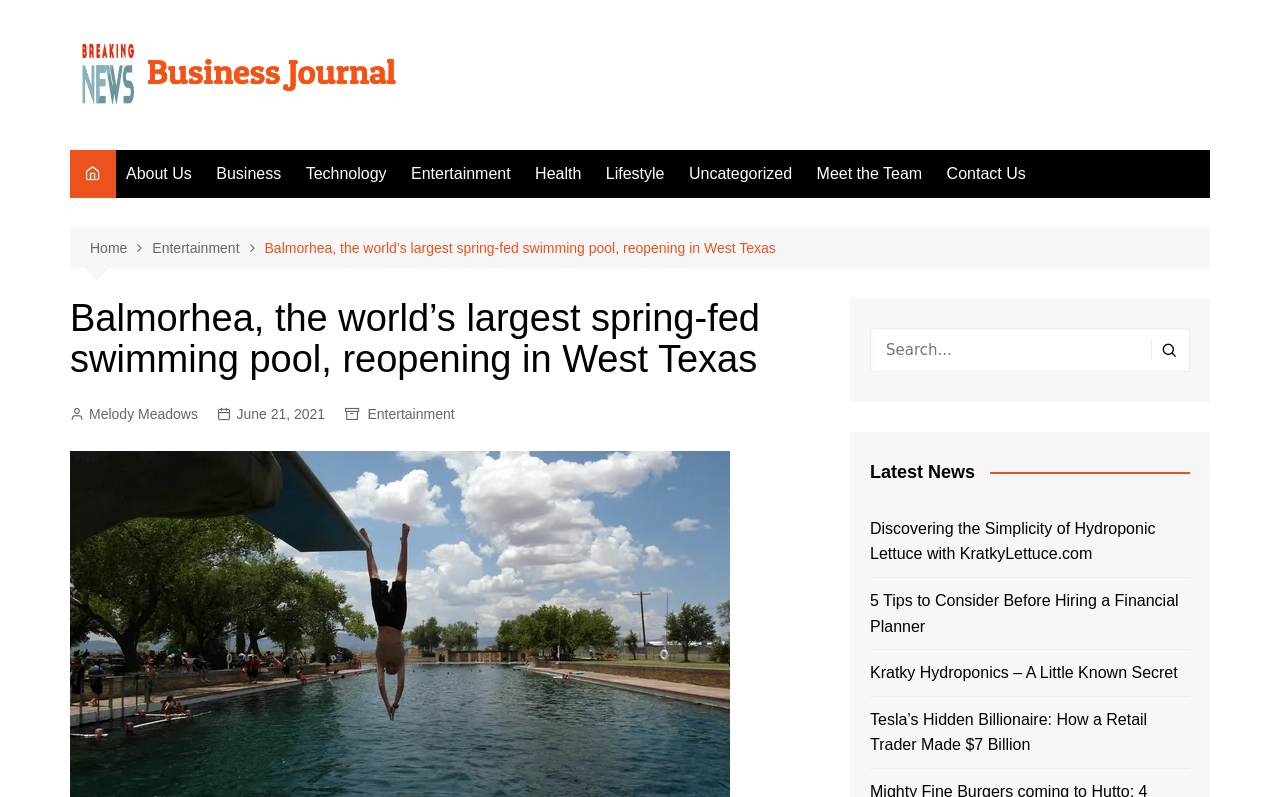Please pinpoint the bounding box coordinates for the region I should click to adhere to this instruction: "Click on the 'About Us' link".

[0.091, 0.188, 0.158, 0.248]